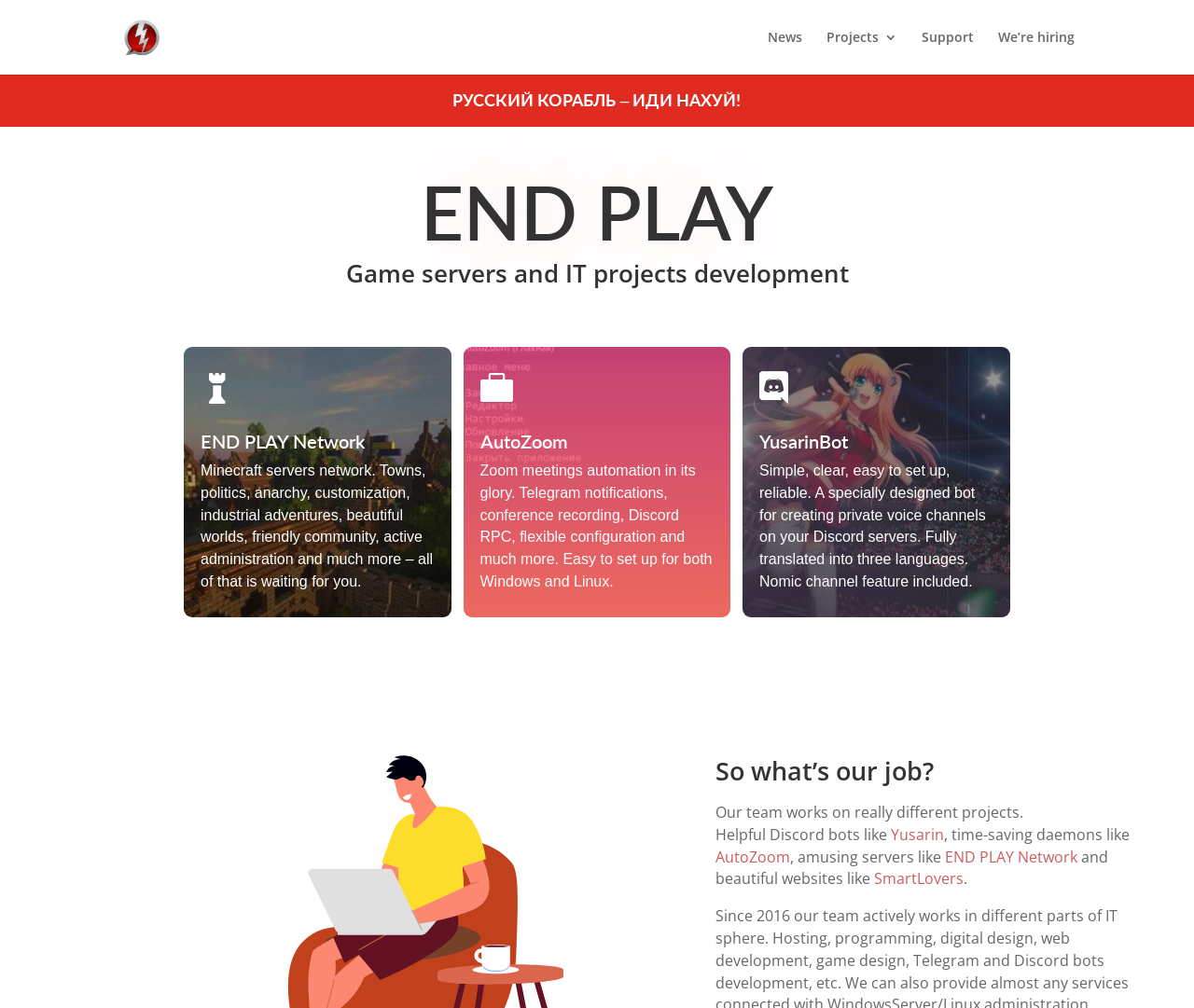Kindly determine the bounding box coordinates for the area that needs to be clicked to execute this instruction: "Learn more about Our Team".

None